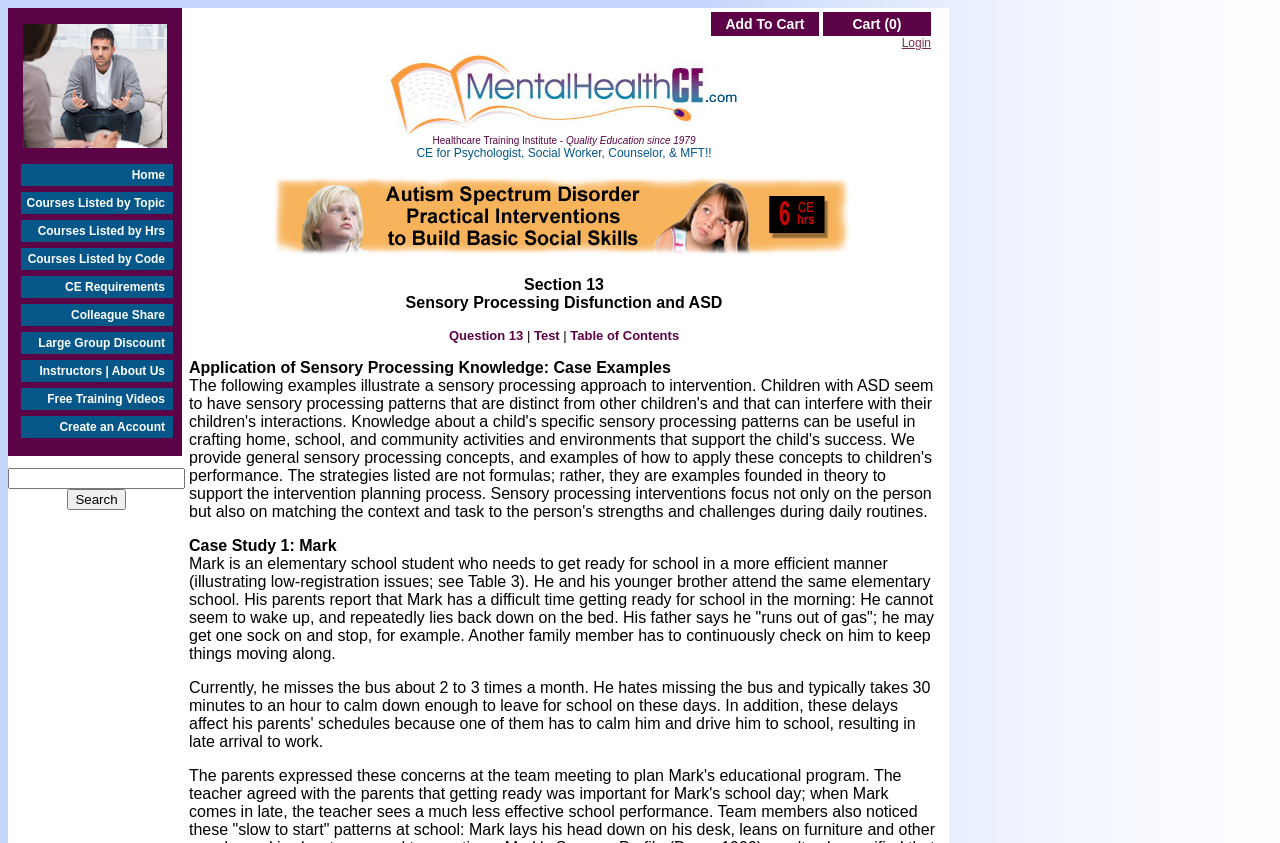Using the information in the image, could you please answer the following question in detail:
What is the profession of the target audience for the CE courses?

The profession of the target audience for the CE courses can be found in the middle of the webpage, where it says 'CE for Psychologist, Social Worker, Counselor, & MFT!!'.